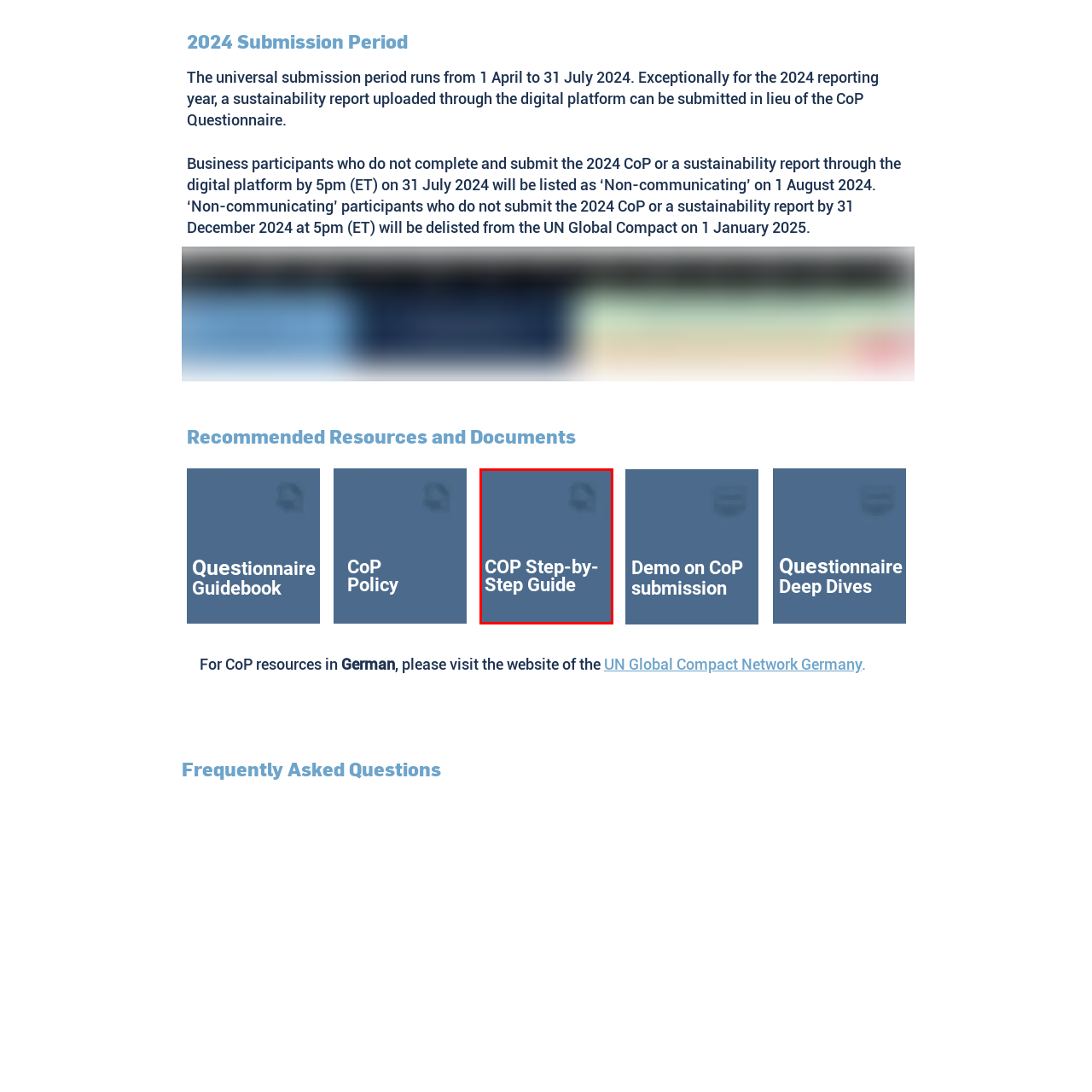Compose a thorough description of the image encased in the red perimeter.

The image titled "COP Step-by-Step Guide" features a clean, visually appealing design aimed at providing guidance on the Conference of the Parties (COP) processes. The text emphasizes a structured approach to navigating the requirements and steps involved in the COP submission. The background is a subtle blue-gray, enhancing the readability of the title while creating a professional look ideal for educational or informational contexts. This image is likely part of a resource section focused on helping participants understand the process better.